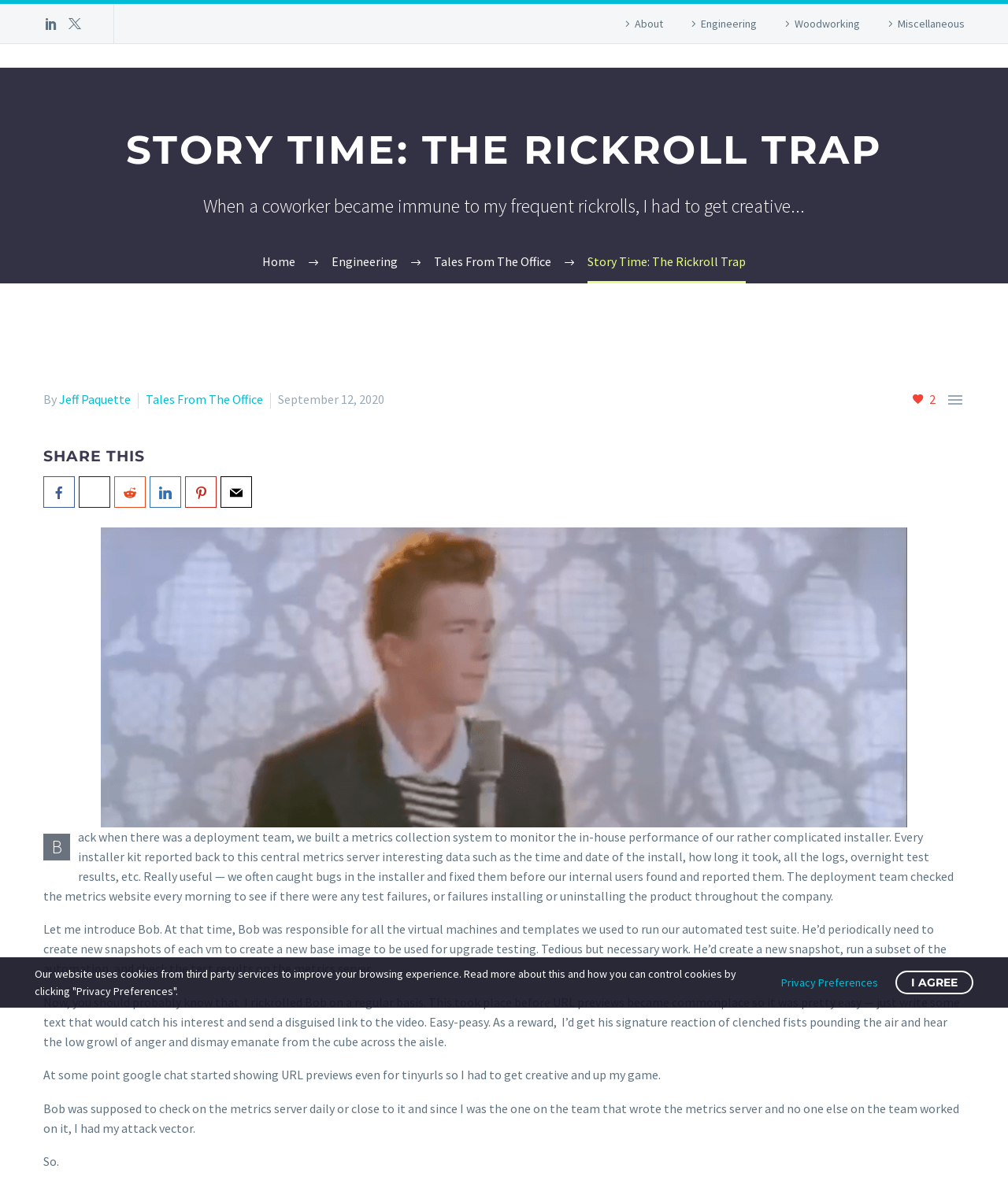What did the author do to Bob on a regular basis?
Using the screenshot, give a one-word or short phrase answer.

Rickrolled him